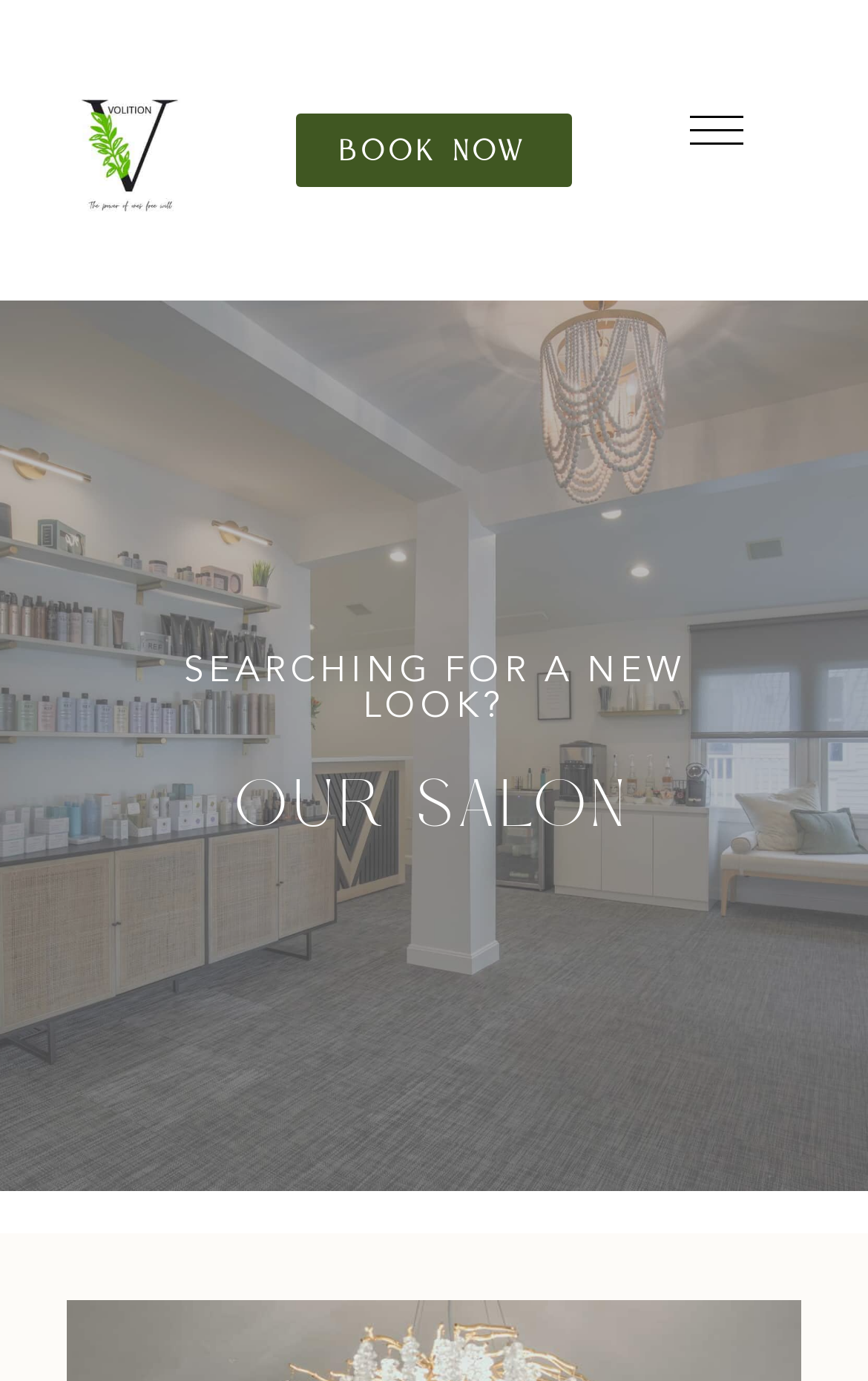Identify the bounding box coordinates for the UI element that matches this description: "alt="logo"".

[0.026, 0.027, 0.274, 0.19]